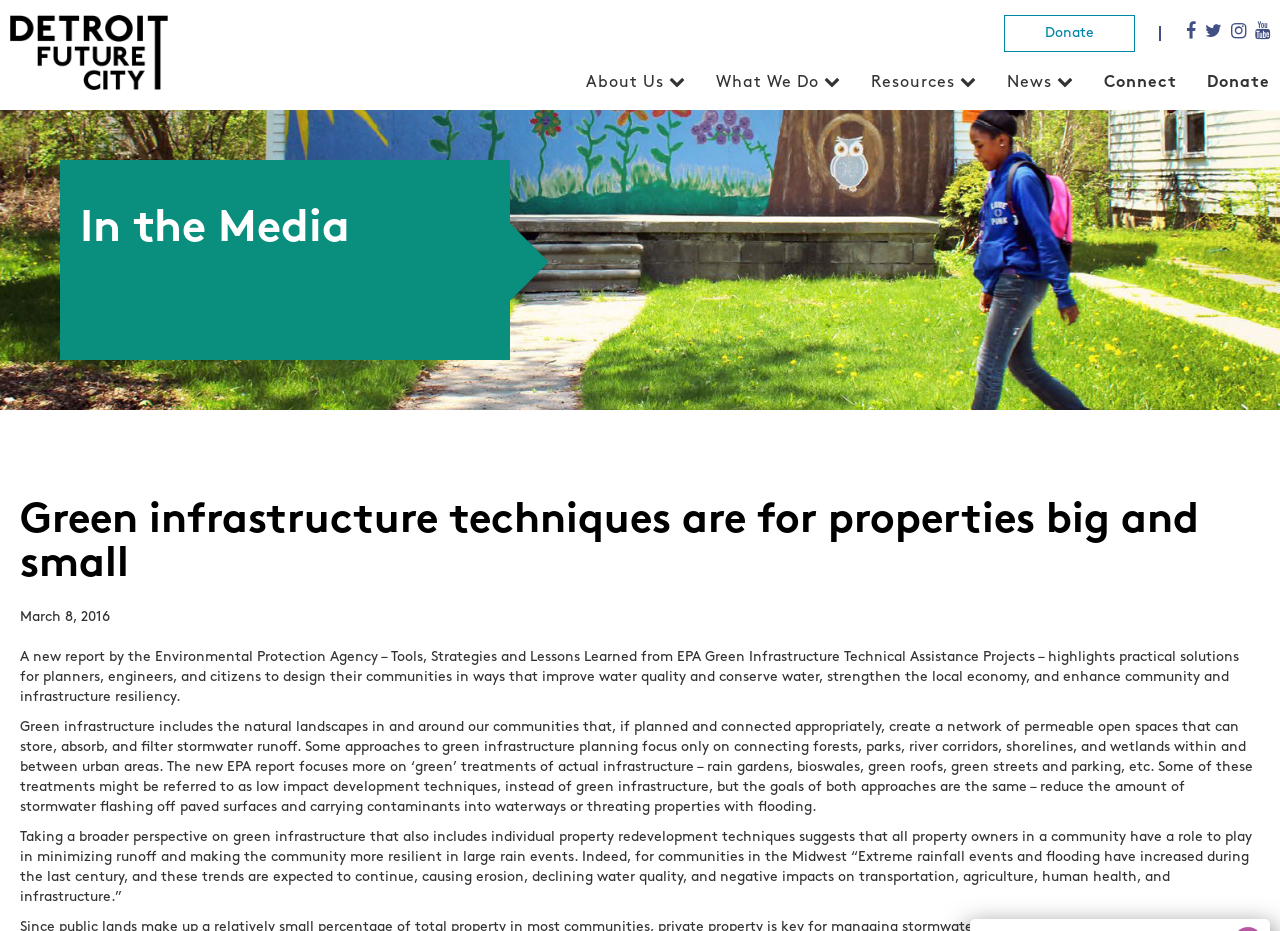Determine the bounding box coordinates of the element's region needed to click to follow the instruction: "Read the news". Provide these coordinates as four float numbers between 0 and 1, formatted as [left, top, right, bottom].

[0.787, 0.081, 0.822, 0.098]